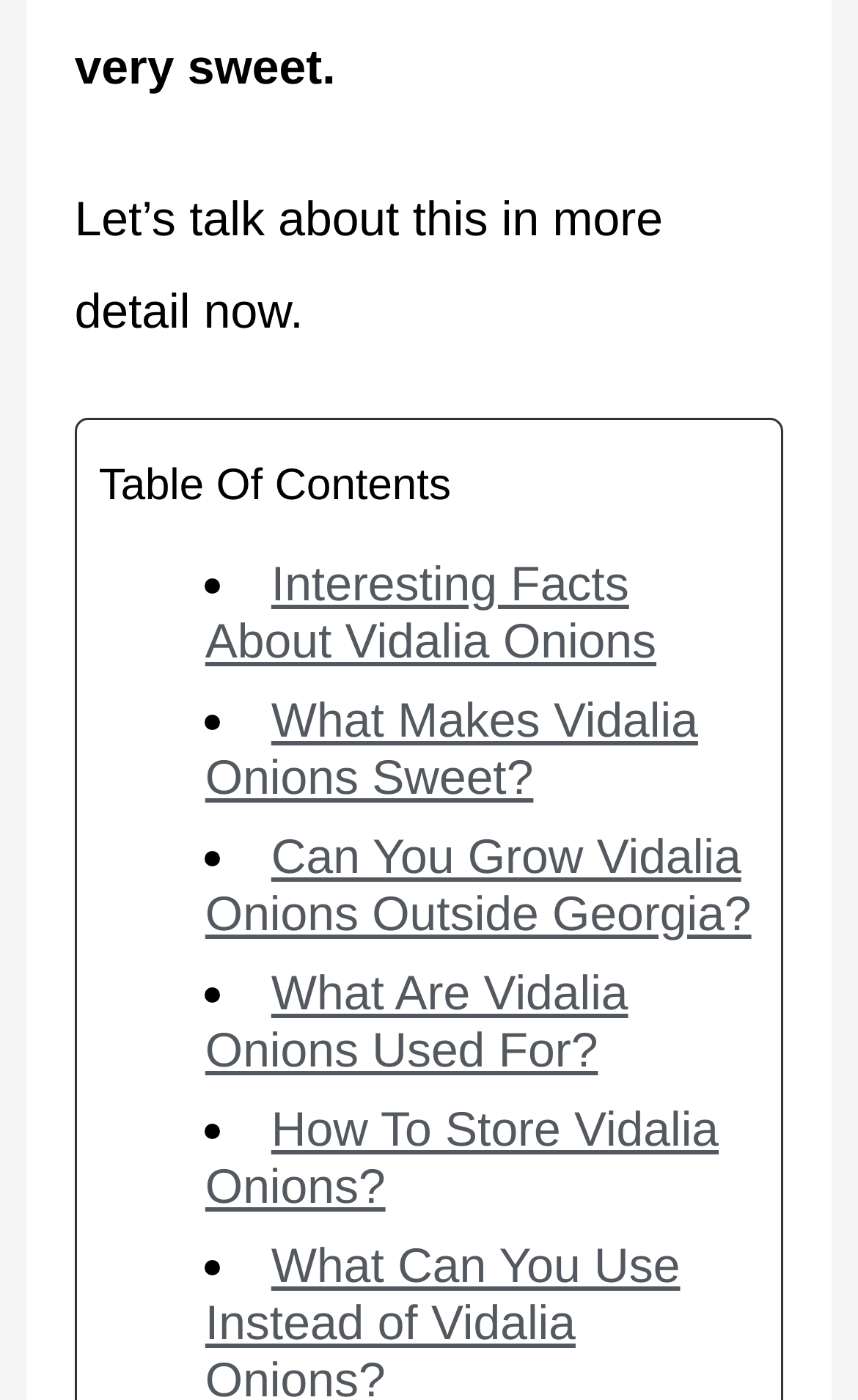From the webpage screenshot, predict the bounding box of the UI element that matches this description: "How To Store Vidalia Onions?".

[0.239, 0.787, 0.838, 0.867]